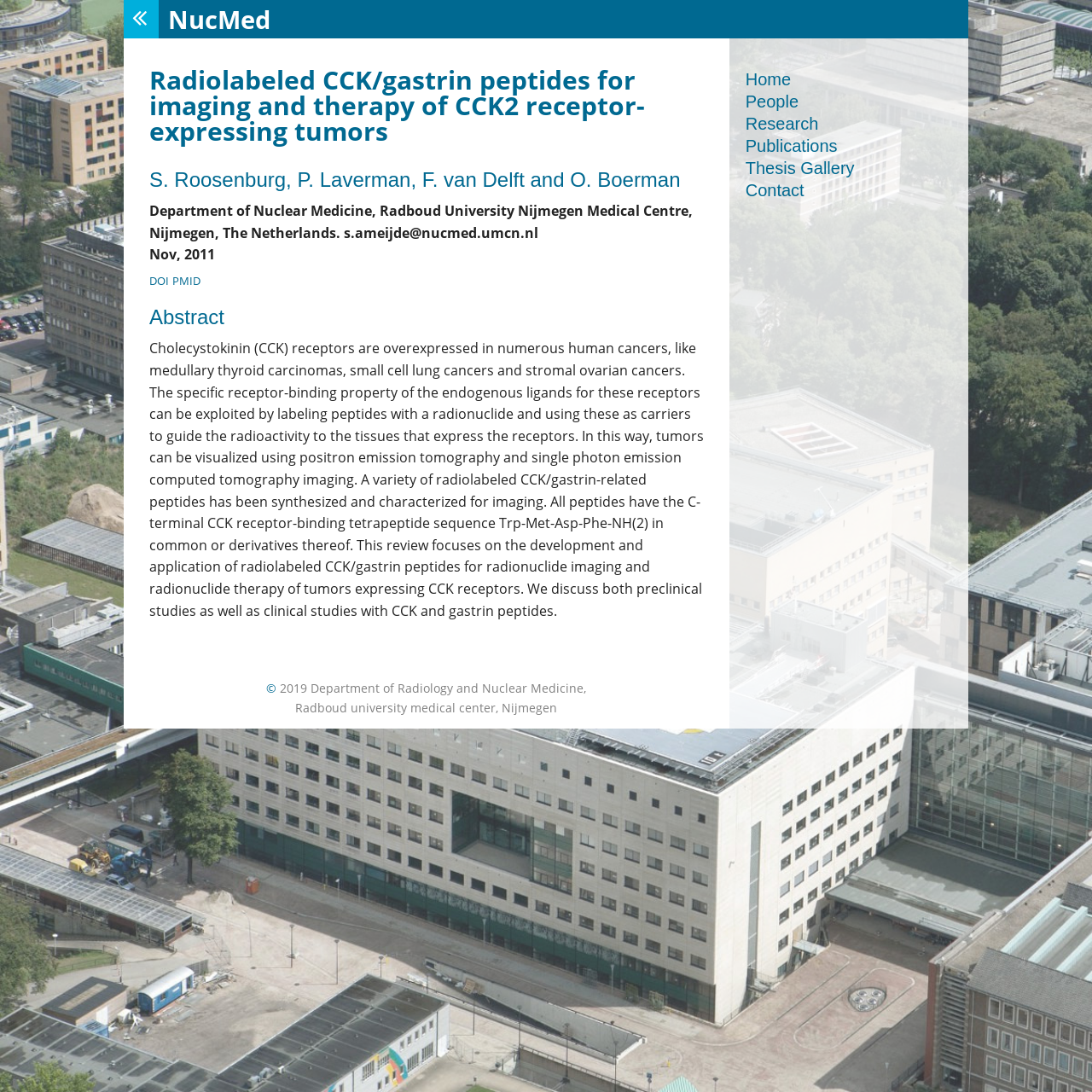Please specify the bounding box coordinates in the format (top-left x, top-left y, bottom-right x, bottom-right y), with values ranging from 0 to 1. Identify the bounding box for the UI component described as follows: NucMed NucMed

[0.145, 0.002, 0.259, 0.033]